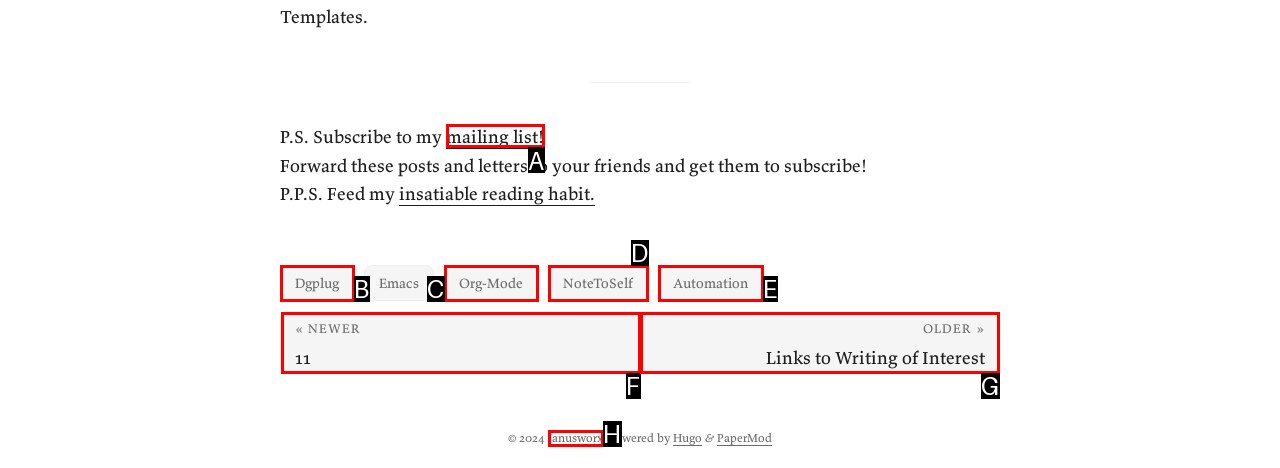Determine the HTML element that best matches this description: orders@bestgrocery.co.uk from the given choices. Respond with the corresponding letter.

None